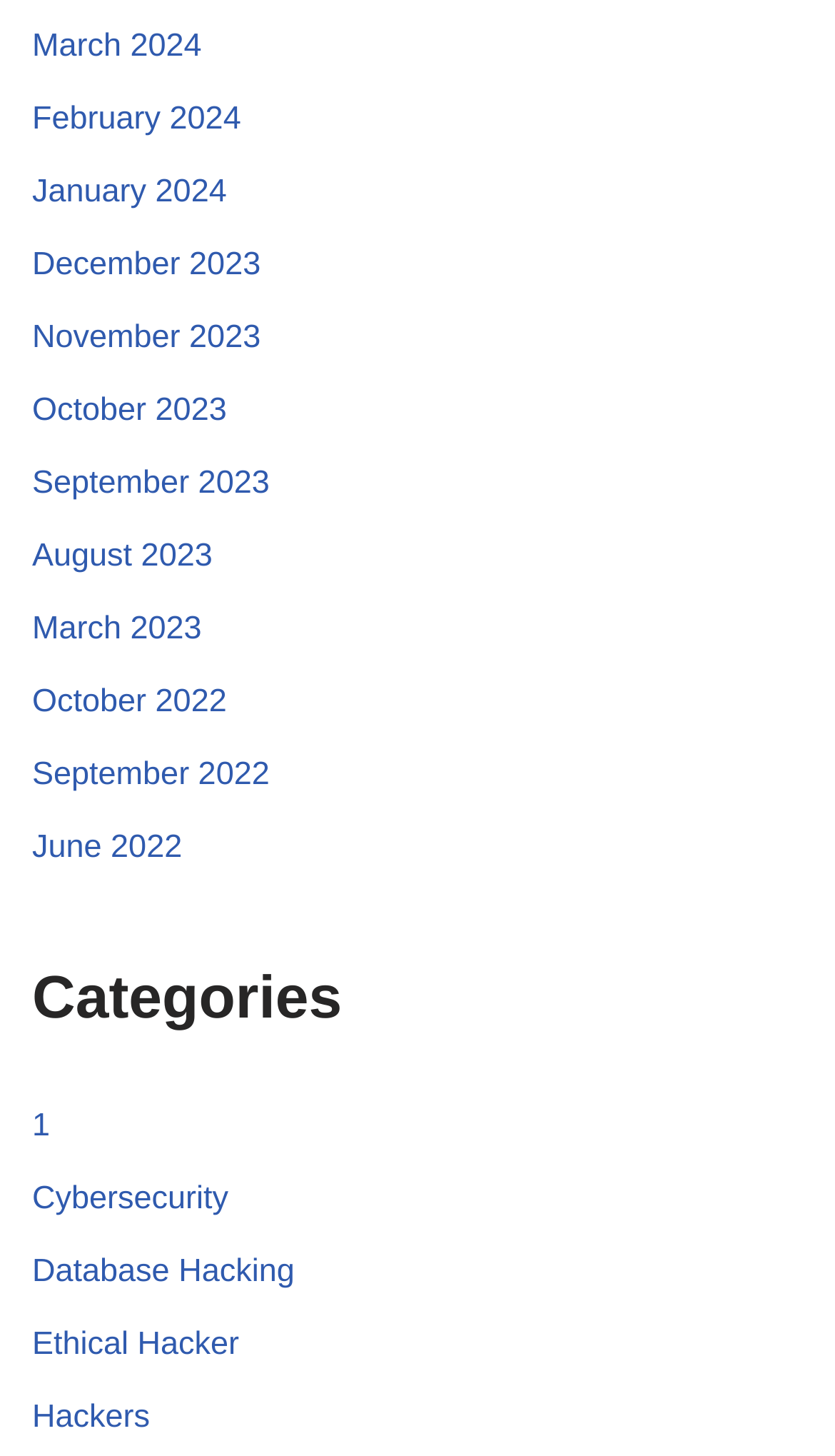Given the element description Hackers, specify the bounding box coordinates of the corresponding UI element in the format (top-left x, top-left y, bottom-right x, bottom-right y). All values must be between 0 and 1.

[0.038, 0.961, 0.18, 0.986]